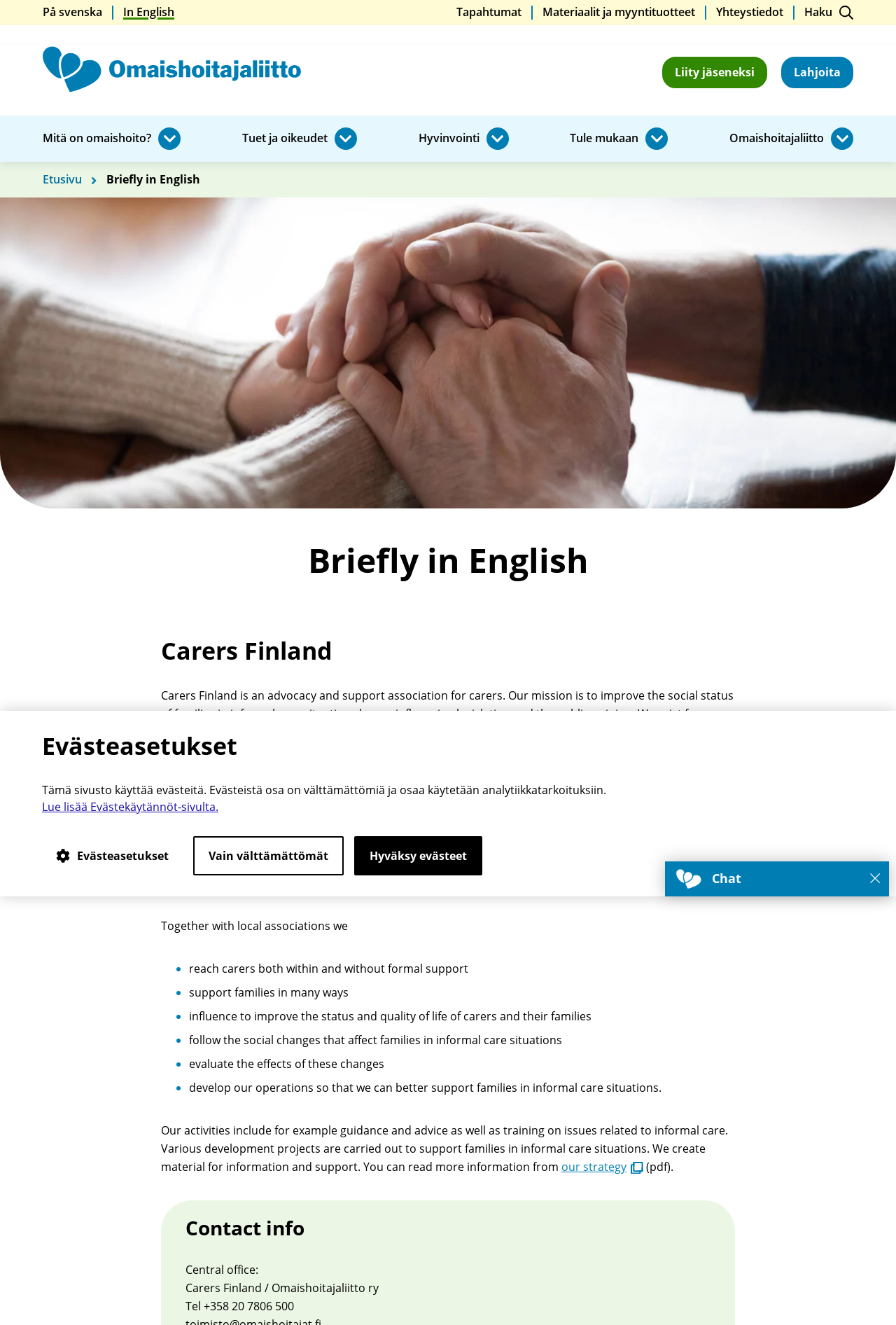Illustrate the webpage thoroughly, mentioning all important details.

The webpage is about Carers Finland, an advocacy and support association for carers. At the top, there are several links to switch between languages, including Swedish, English, and Finnish. Below these links, there are navigation menus with various options, such as "Etusivu" (Home), "Liity jäseneksi" (Become a member), and "Lahjoita" (Donate).

The main content of the webpage is divided into sections. The first section has a heading "Briefly in English" and an image of two people holding hands. Below this, there is a brief introduction to Carers Finland, stating its mission to improve the social status of families in informal care situations.

The next section outlines the organization's operations, which focus on improving the status of carers, supporting local associations, and promoting the development of informal care. This section also lists the organization's activities, including guidance, advice, training, and development projects.

Further down, there is a section with contact information, including the central office's address, phone number, and a link to the organization's strategy.

On the right side of the page, there is a region with cookie settings, where users can choose to accept or decline cookies. Below this, there is a chat button with an image of a person and a speech bubble.

At the bottom of the page, there are more links to various sections of the website, including "Tuet ja oikeudet" (Support and rights), "Hyvinvointi" (Well-being), and "Omaishoitajaliitto" (Carers' association).